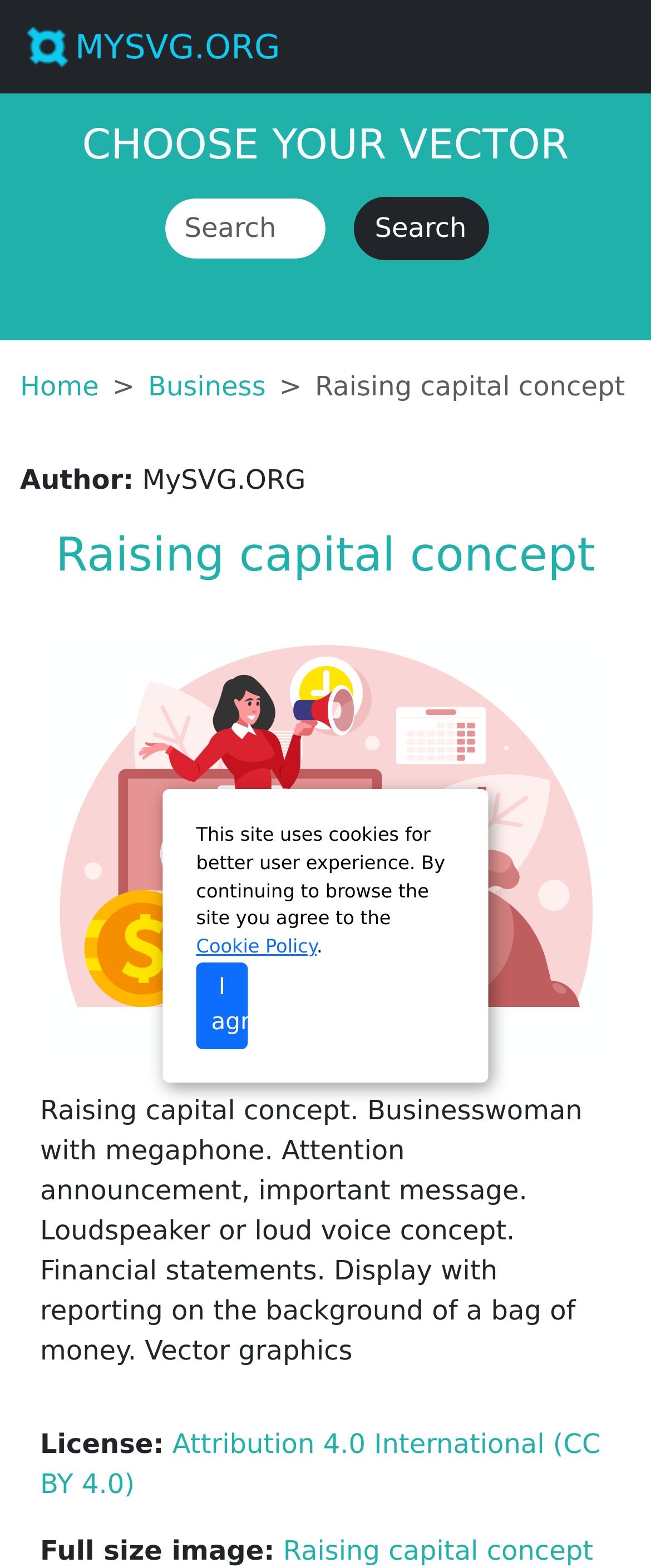What is the license of the vector graphic?
Please provide a single word or phrase as your answer based on the screenshot.

CC BY 4.0